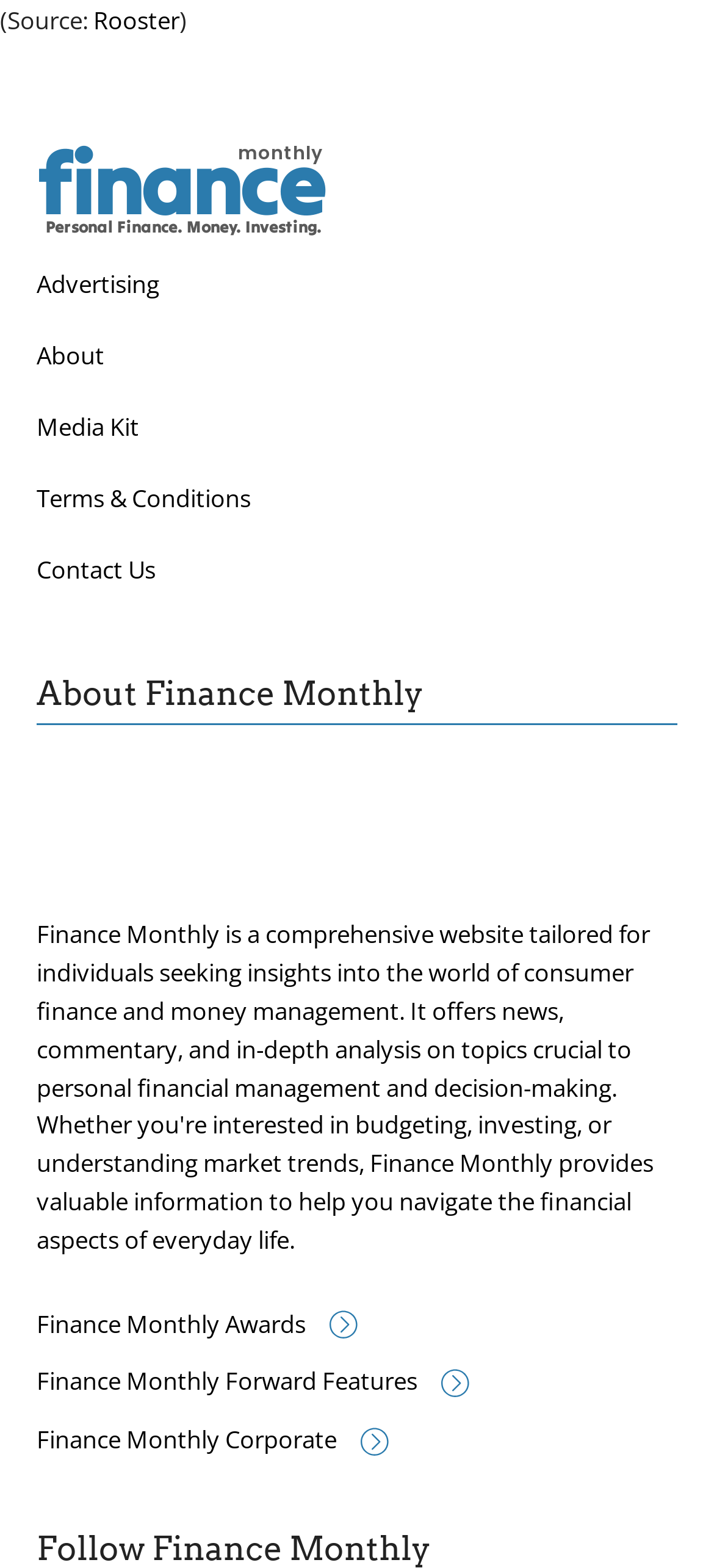Can you find the bounding box coordinates of the area I should click to execute the following instruction: "Visit Finance Monthly Personal Finance page"?

[0.051, 0.081, 0.462, 0.159]